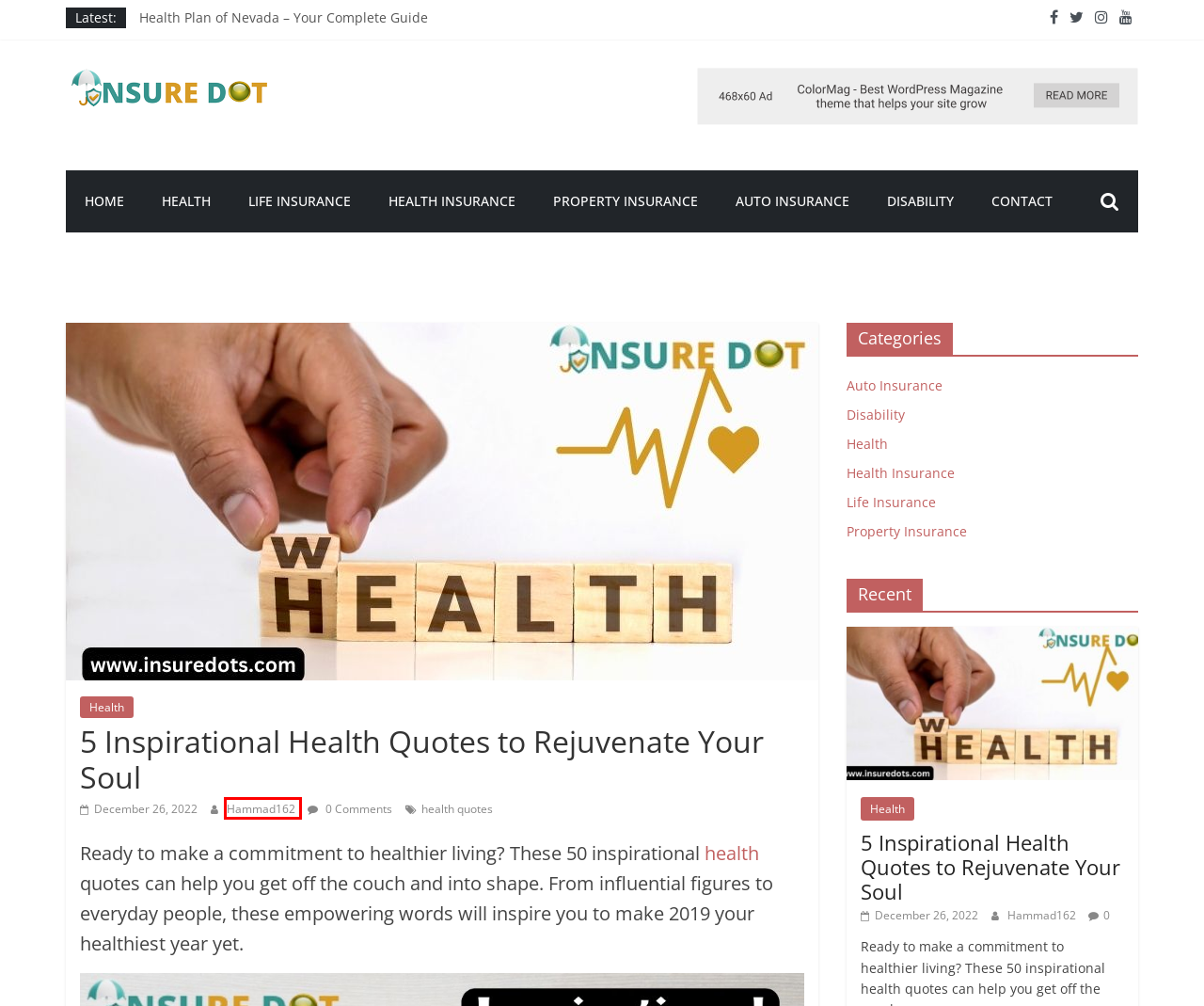You have a screenshot of a webpage with a red rectangle bounding box around a UI element. Choose the best description that matches the new page after clicking the element within the bounding box. The candidate descriptions are:
A. Contact - Insuredot- Health and Insurance Blog
B. Home - Insuredot- Health and Insurance Blog
C. Health Plan of Nevada – Your Complete Guide -
D. Disability - Insuredot- Health and Insurance Blog
E. Hammad162 - Insuredot- Health and Insurance Blog
F. Property Insurance - Insuredot- Health and Insurance Blog
G. How to Create a Health Net Login For An Online Account
H. Everything You Need to Know About the Health e Arizona Program

E